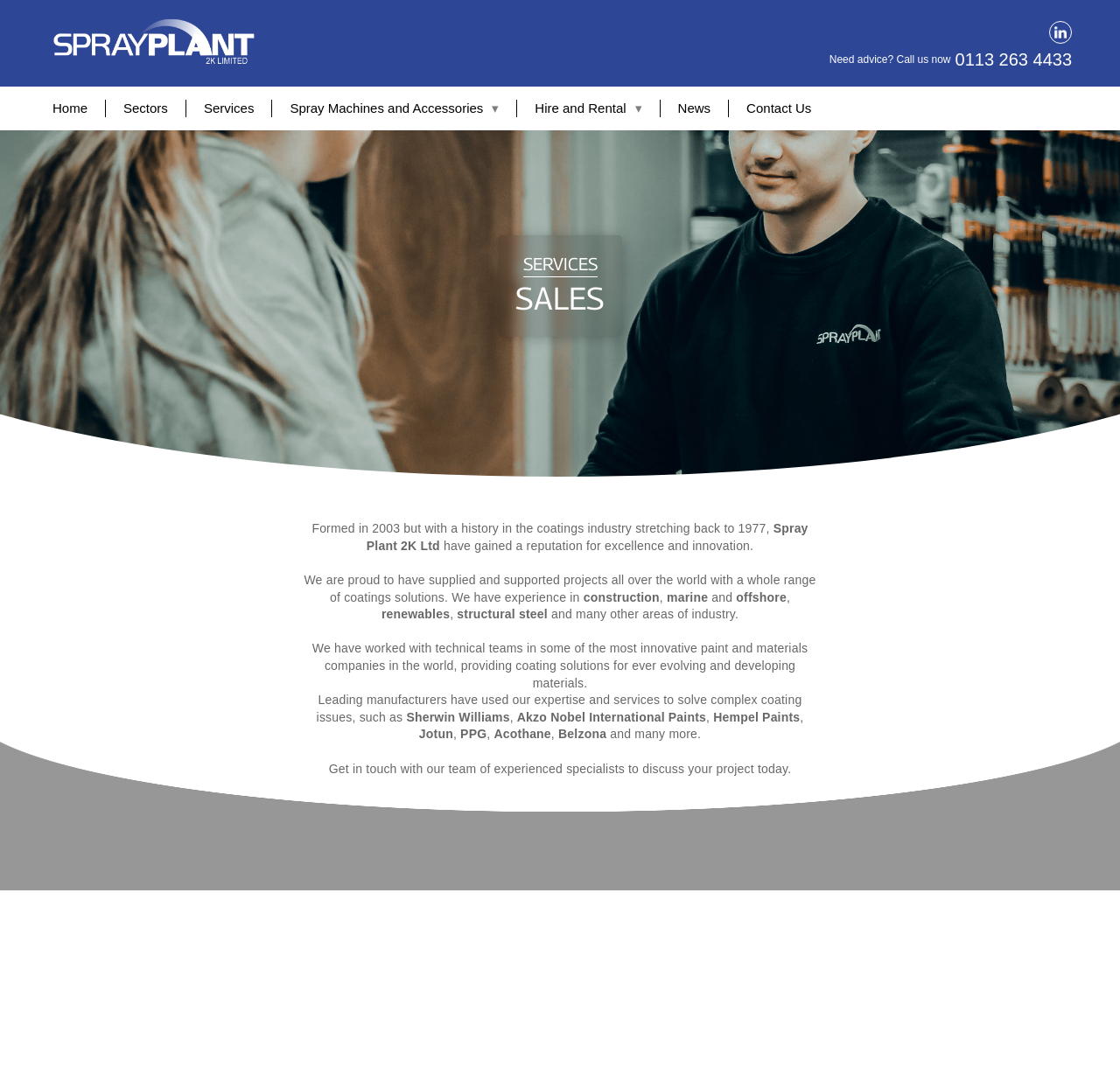What is the phone number to call for advice?
Look at the image and respond to the question as thoroughly as possible.

I found the phone number by looking at the link elements in the header section. Specifically, it is mentioned in the link '0113 263 4433' which is located at coordinates [0.853, 0.046, 0.957, 0.064].